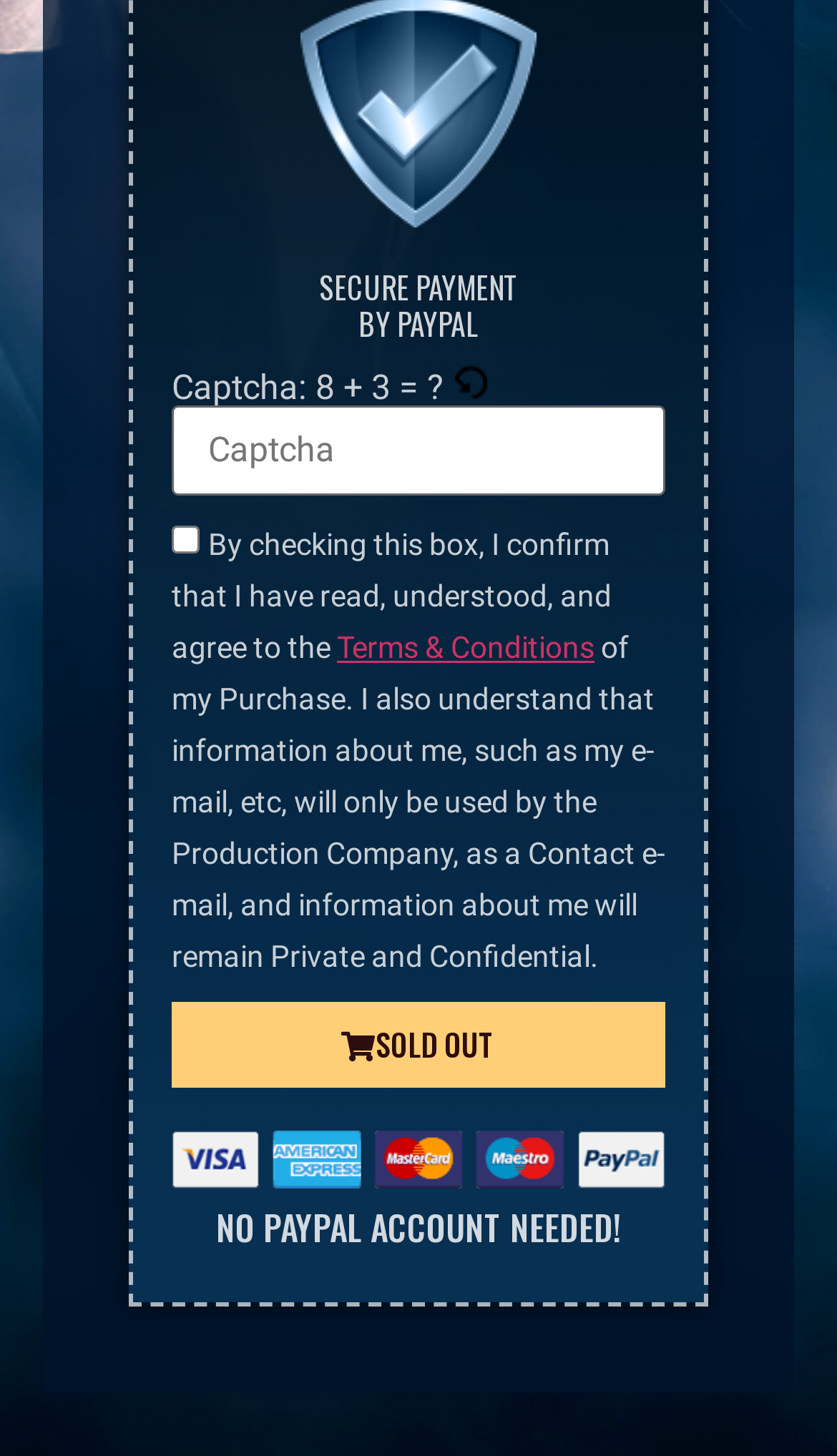Provide the bounding box coordinates for the UI element that is described by this text: "Terms & Conditions". The coordinates should be in the form of four float numbers between 0 and 1: [left, top, right, bottom].

[0.403, 0.433, 0.71, 0.457]